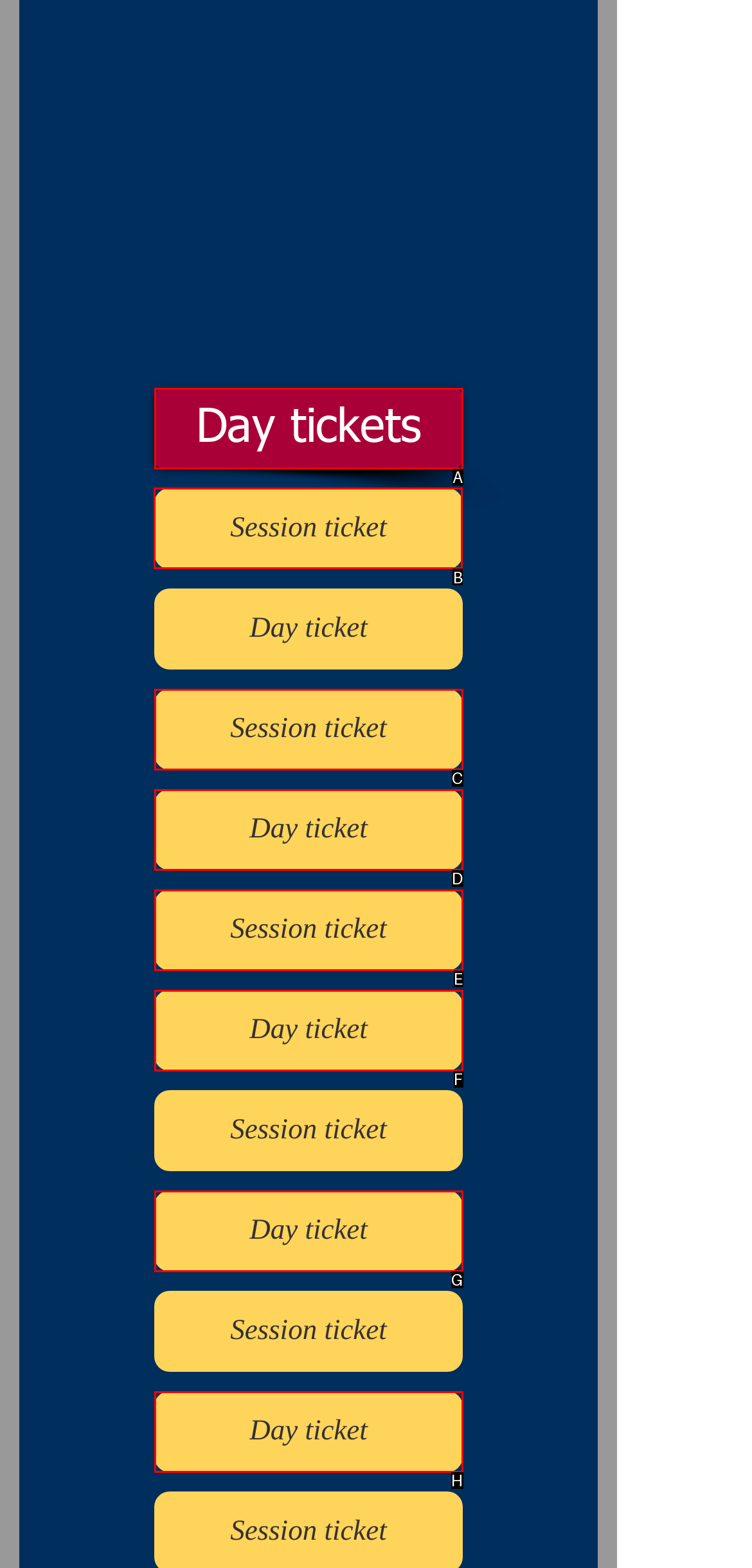Which HTML element should be clicked to fulfill the following task: Click the phone number?
Reply with the letter of the appropriate option from the choices given.

None